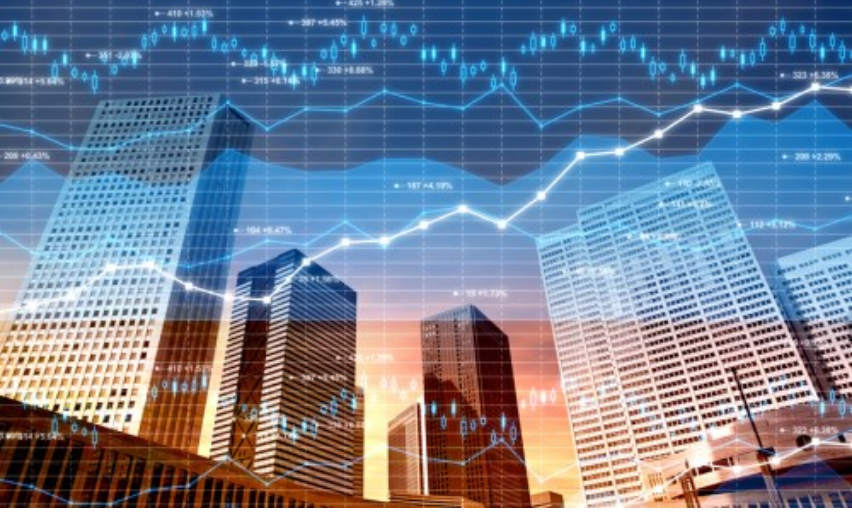Generate an elaborate caption that includes all aspects of the image.

The image depicts a vibrant urban skyline showcasing modern skyscrapers against a stunning sunset backdrop. Overlaying the buildings is a digital representation of fluctuating financial data, illustrated through line graphs and numerical indicators, suggesting a focus on economic activity. The combination of sharp architectural lines and the dynamic graph elements creates a striking contrast, symbolizing the intersection of business and urban development. This visual encapsulates themes of consumer spending and market trends, reflecting the economic landscape pertinent to the article titled "Consumer Spending Ticks Higher in November Amid Black Friday Sales, but Price-Conscious Canadians Still Feeling Pinch of Higher Costs."